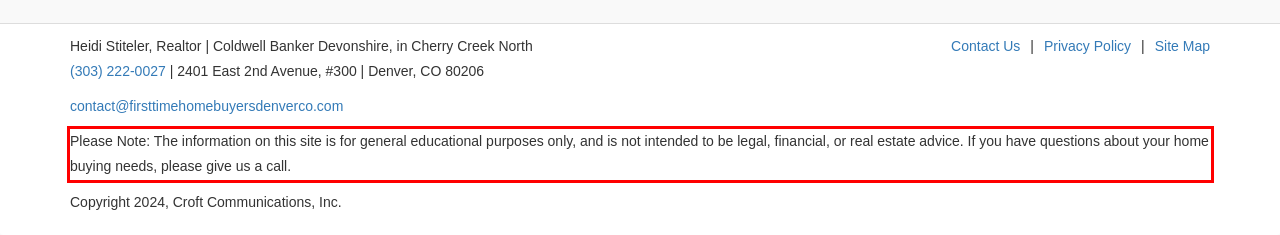With the provided screenshot of a webpage, locate the red bounding box and perform OCR to extract the text content inside it.

Please Note: The information on this site is for general educational purposes only, and is not intended to be legal, financial, or real estate advice. If you have questions about your home buying needs, please give us a call.